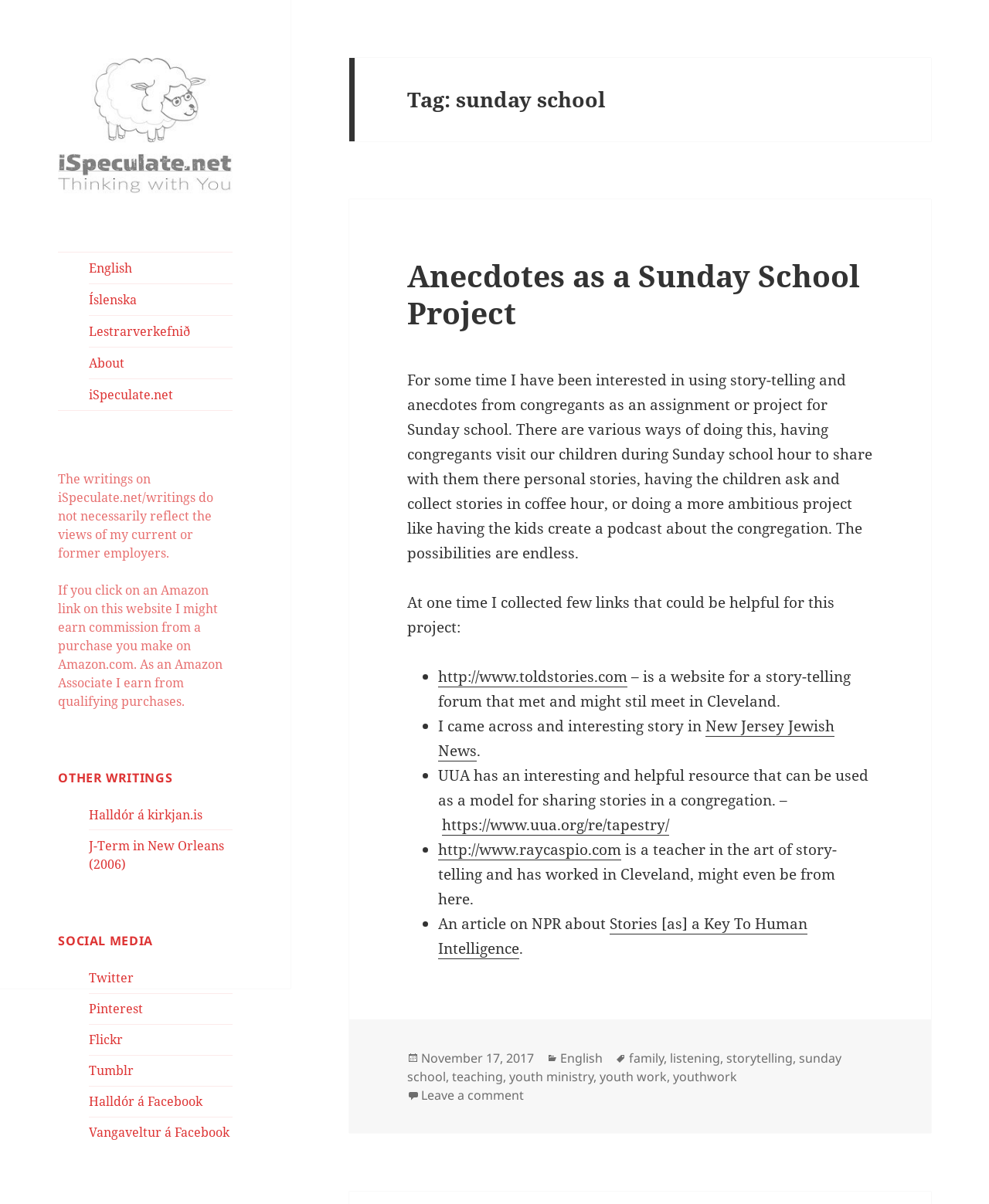Give a full account of the webpage's elements and their arrangement.

This webpage is about a blog post titled "Anecdotes as a Sunday School Project". At the top, there is a navigation menu with links to "English", "Íslenska", "Lestrarverkefnið", "About", and "iSpeculate.net". Below the menu, there is a disclaimer stating that the writings on the website do not necessarily reflect the views of the author's current or former employers, and another disclaimer about earning commissions from Amazon links.

The main content of the webpage is divided into two sections. The first section is a header with the title "Tag: sunday school". Below the header, there is an article with a heading "Anecdotes as a Sunday School Project". The article discusses using storytelling and anecdotes from congregants as a project for Sunday school, and provides some links to resources that could be helpful for this project.

The second section is a sidebar with several links to other writings, social media, and a navigation menu with links to "Other Writings" and "Social Media". The "Other Writings" section has links to "Halldór á kirkjan.is", "J-Term in New Orleans (2006)", and other writings. The "Social Media" section has links to Twitter, Pinterest, Flickr, Tumblr, and Facebook.

At the bottom of the webpage, there is a footer with a timestamp "Posted on November 17, 2017", and categories and tags related to the article, including "English", "family", "listening", "storytelling", "sunday school", "teaching", "youth ministry", and "youth work". There is also a link to leave a comment on the article.